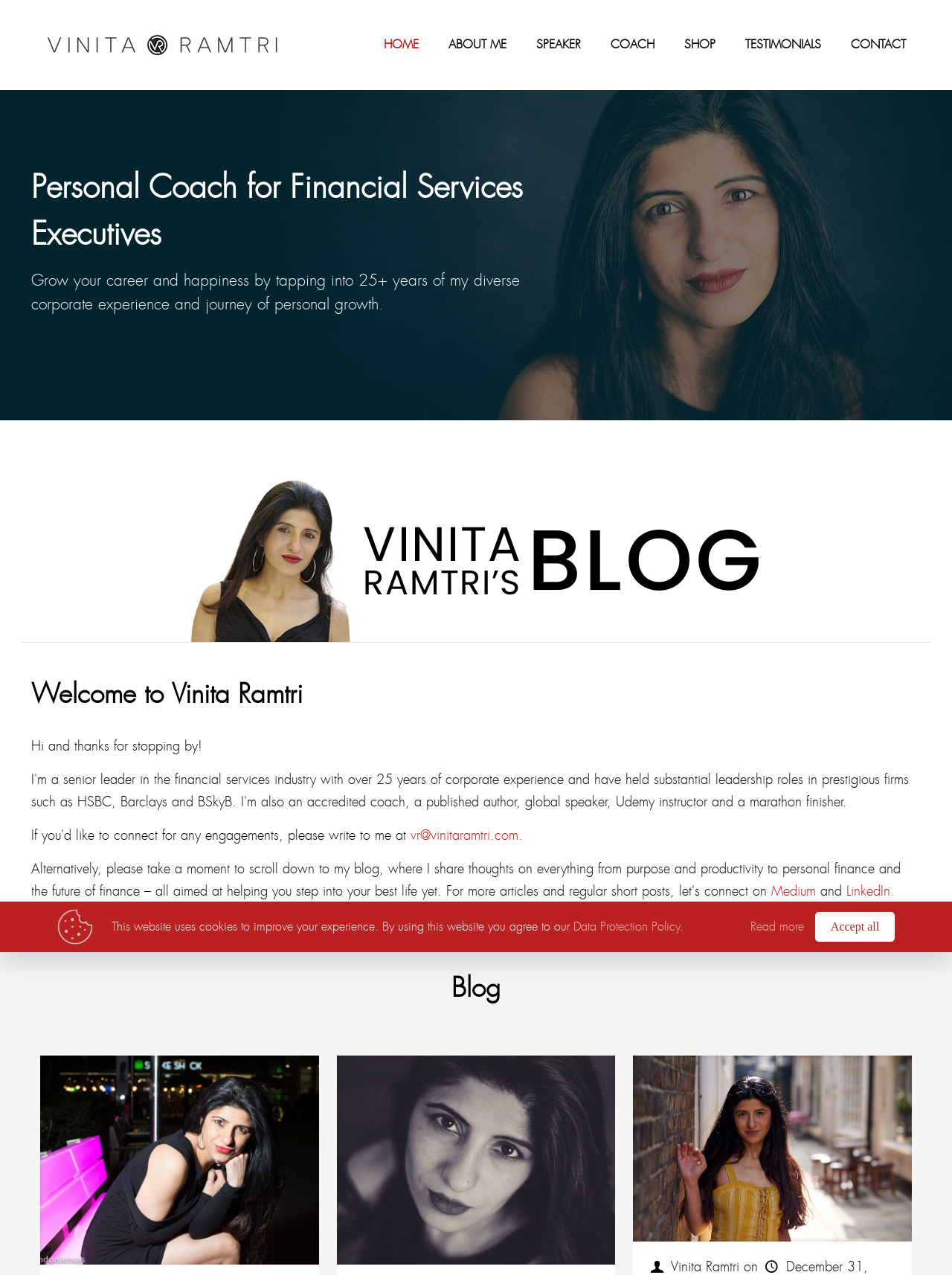Based on the description "title="Vinita Ramtri"", find the bounding box of the specified UI element.

[0.048, 0.0, 0.293, 0.07]